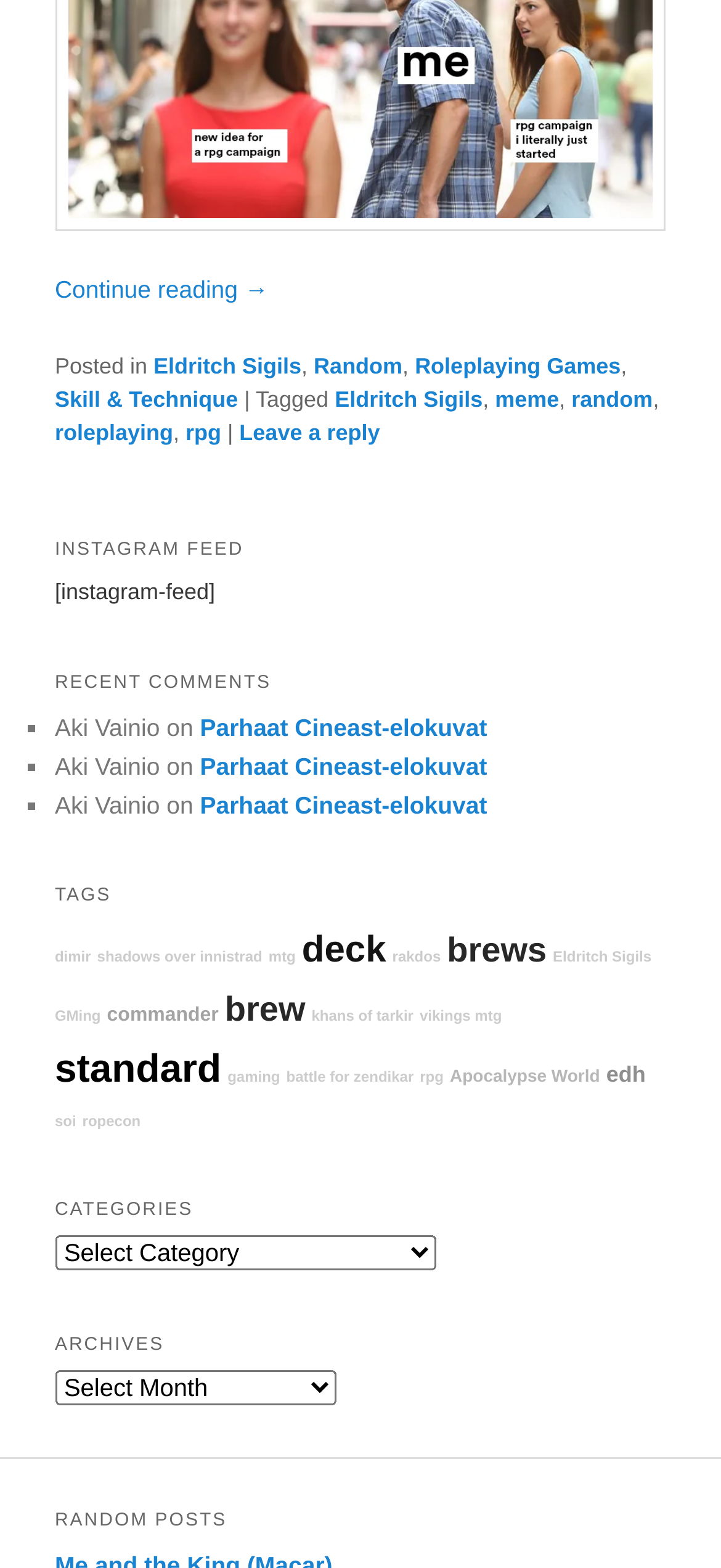Determine the bounding box coordinates in the format (top-left x, top-left y, bottom-right x, bottom-right y). Ensure all values are floating point numbers between 0 and 1. Identify the bounding box of the UI element described by: Apocalypse World

[0.624, 0.681, 0.832, 0.693]